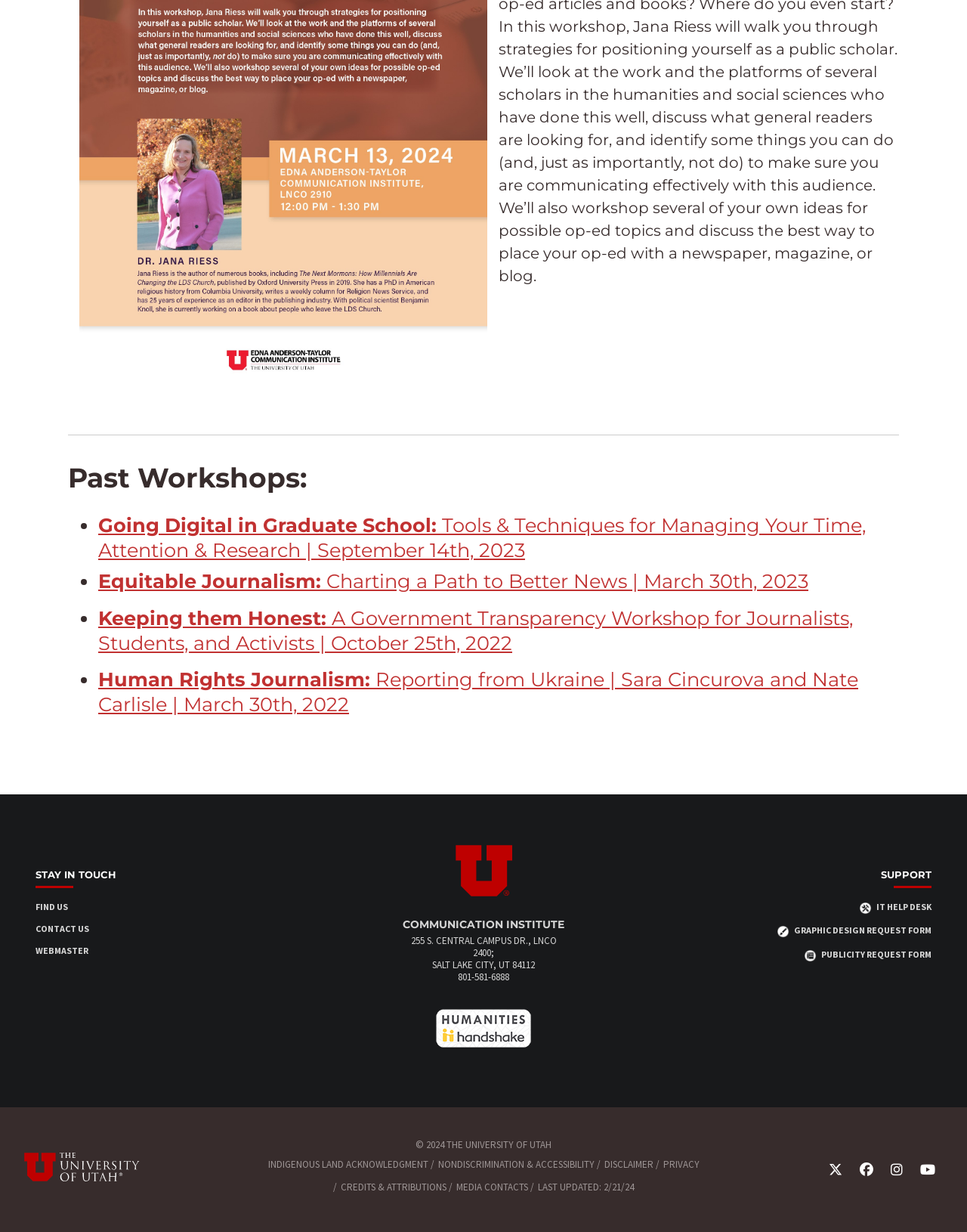Locate the bounding box coordinates of the element I should click to achieve the following instruction: "Check 'LAST UPDATED: 2/21/24'".

[0.556, 0.958, 0.655, 0.969]